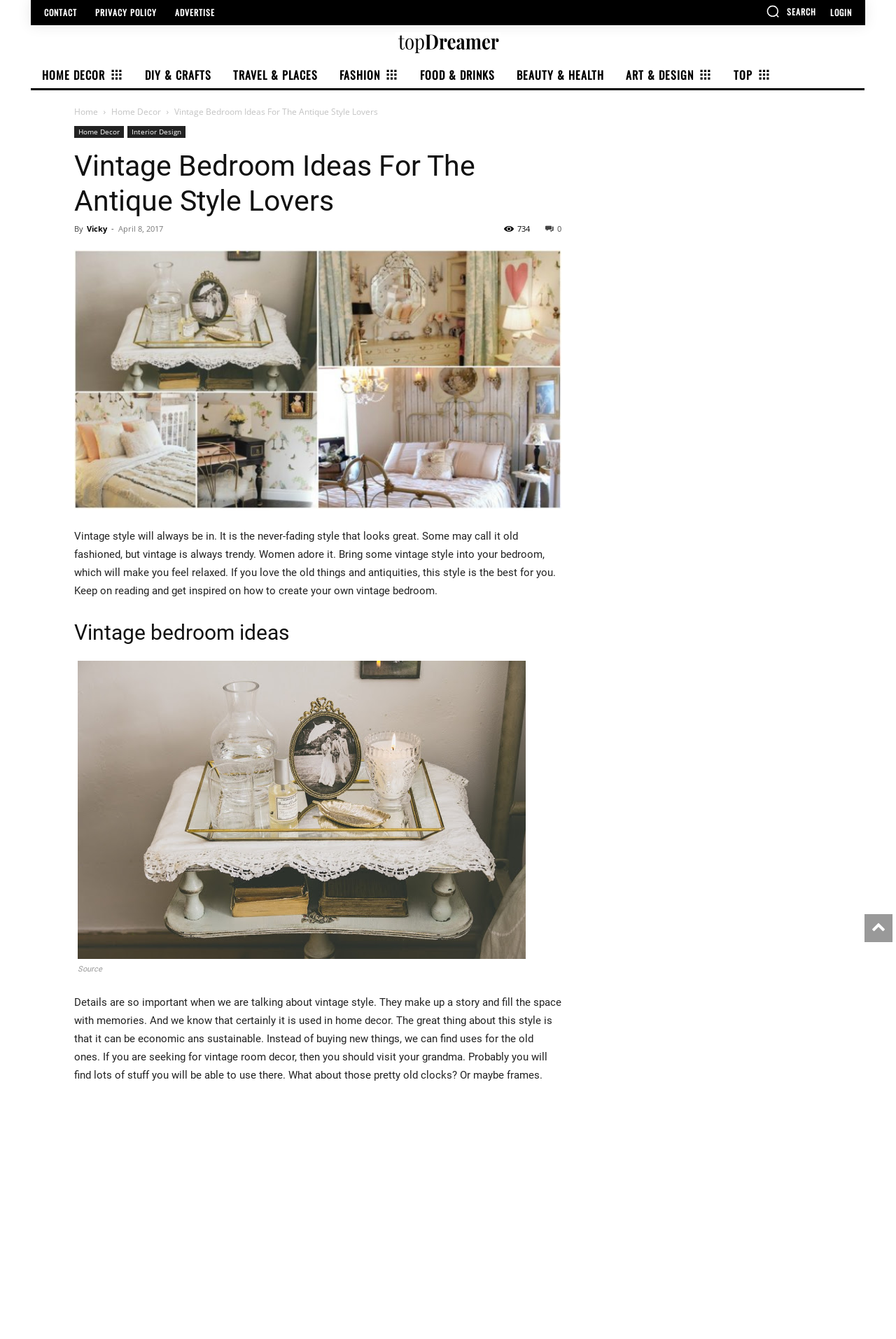What is the author of the article?
Please provide a single word or phrase as your answer based on the image.

Vicky